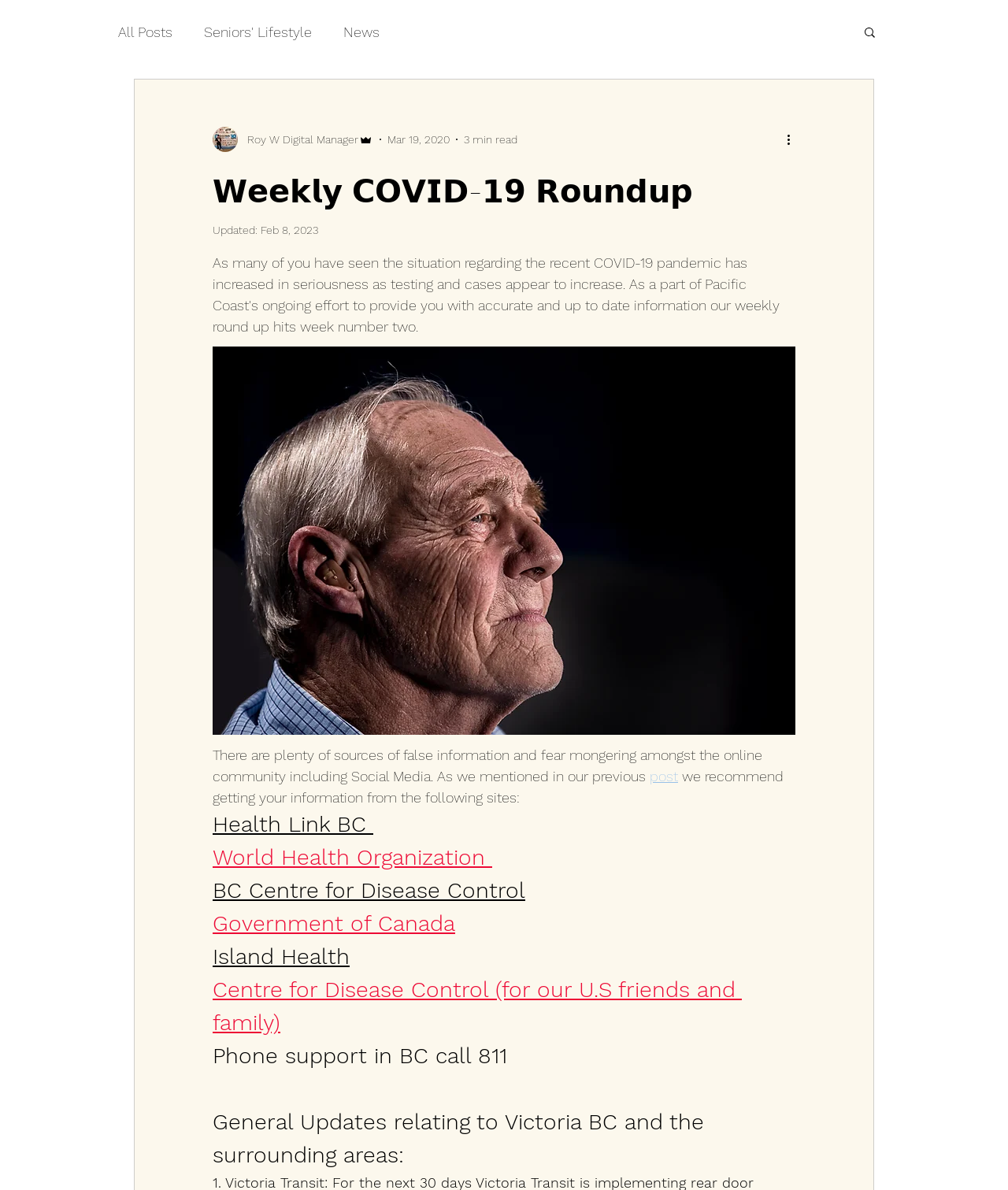What is the name of the health organization mentioned in the article?
Answer the question in as much detail as possible.

I found the answer by looking at the element with the text 'Health Link BC' which is a heading element with a bounding box coordinate of [0.211, 0.679, 0.789, 0.707]. This suggests that Health Link BC is one of the health organizations mentioned in the article.